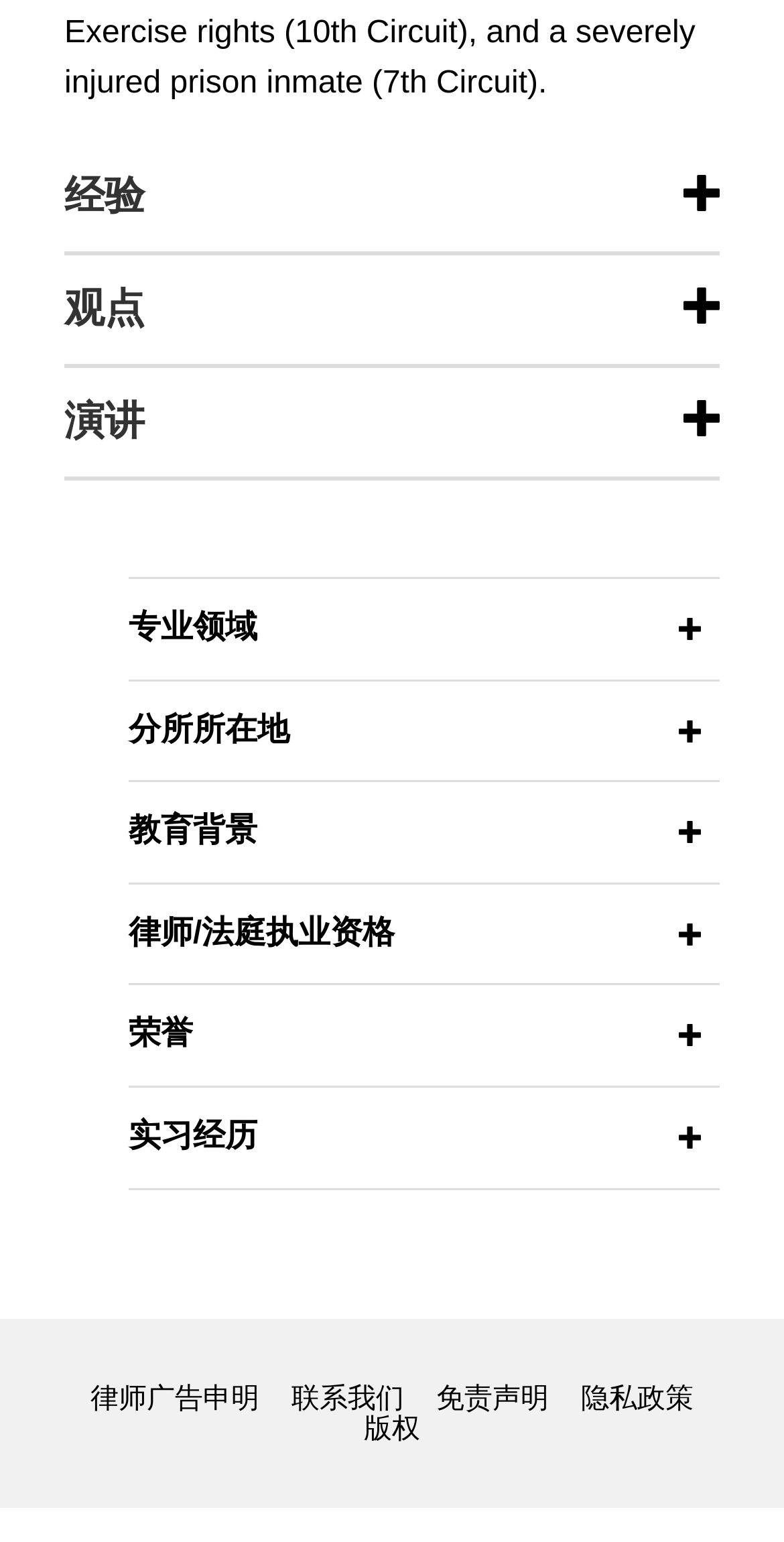Please identify the bounding box coordinates for the region that you need to click to follow this instruction: "Visit the website www.jonesday.com".

[0.29, 0.893, 0.638, 0.916]